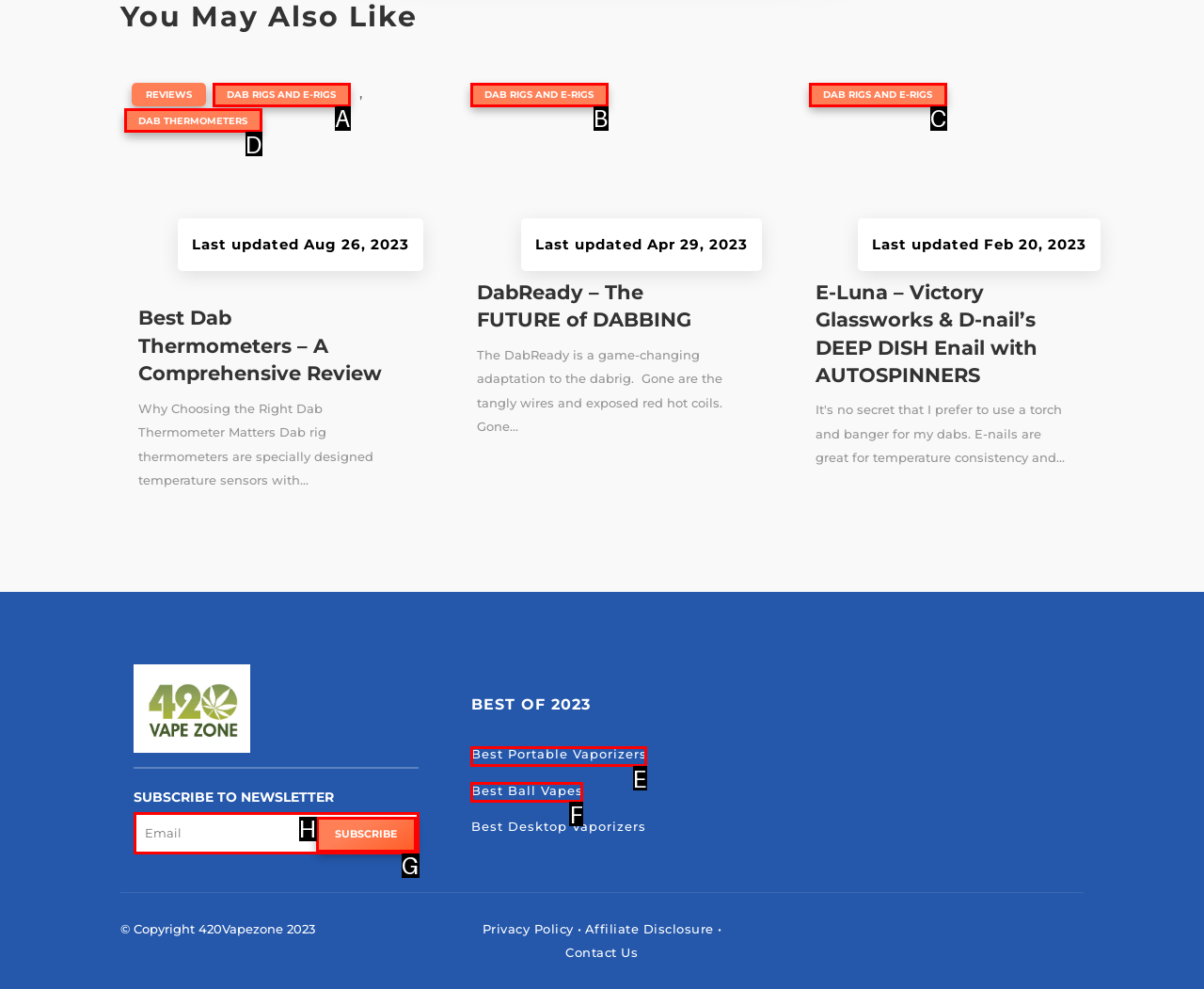Identify the correct HTML element to click to accomplish this task: View the 'Best Portable Vaporizers' page
Respond with the letter corresponding to the correct choice.

E